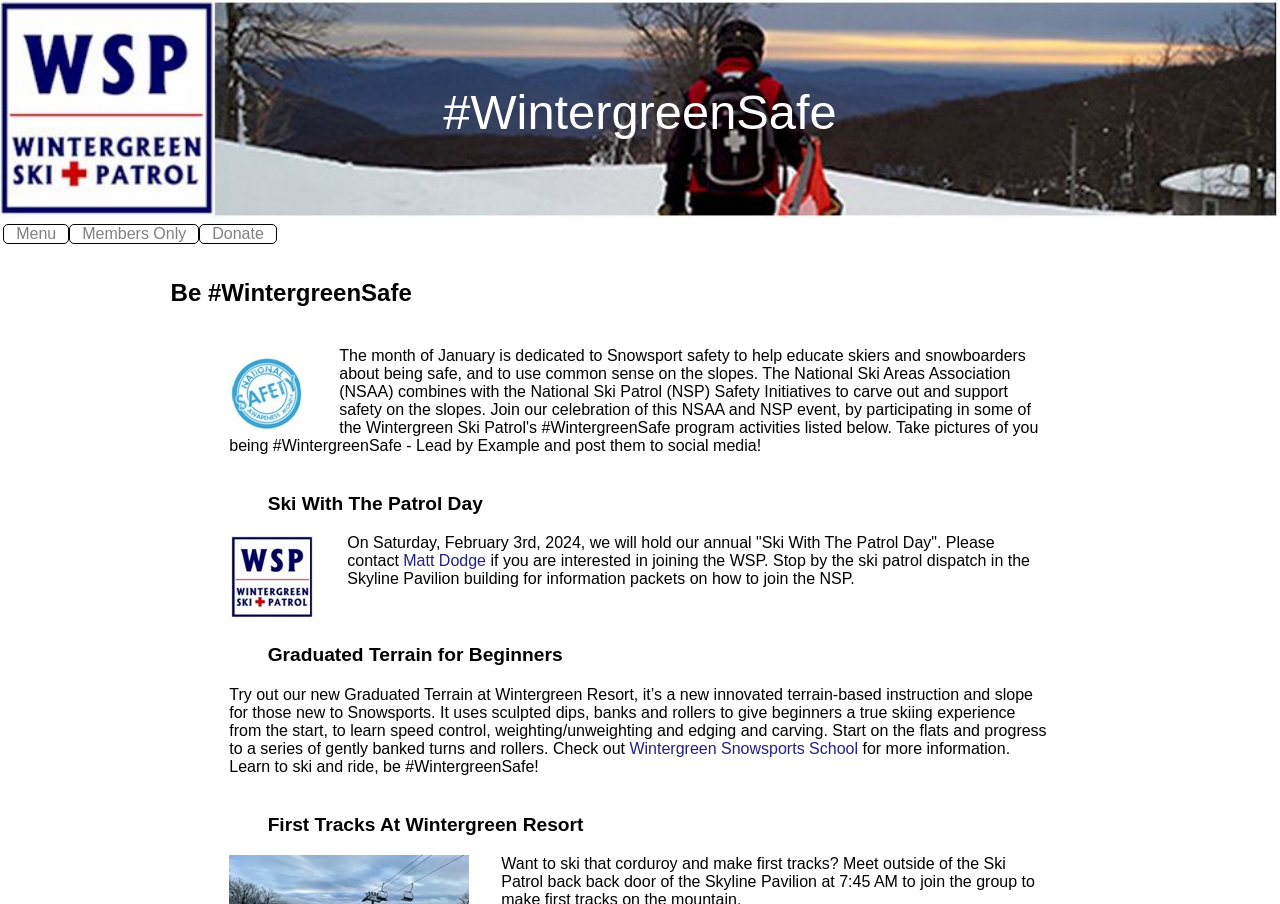Please find the bounding box coordinates of the clickable region needed to complete the following instruction: "Explore the 'Related Posts' section". The bounding box coordinates must consist of four float numbers between 0 and 1, i.e., [left, top, right, bottom].

None